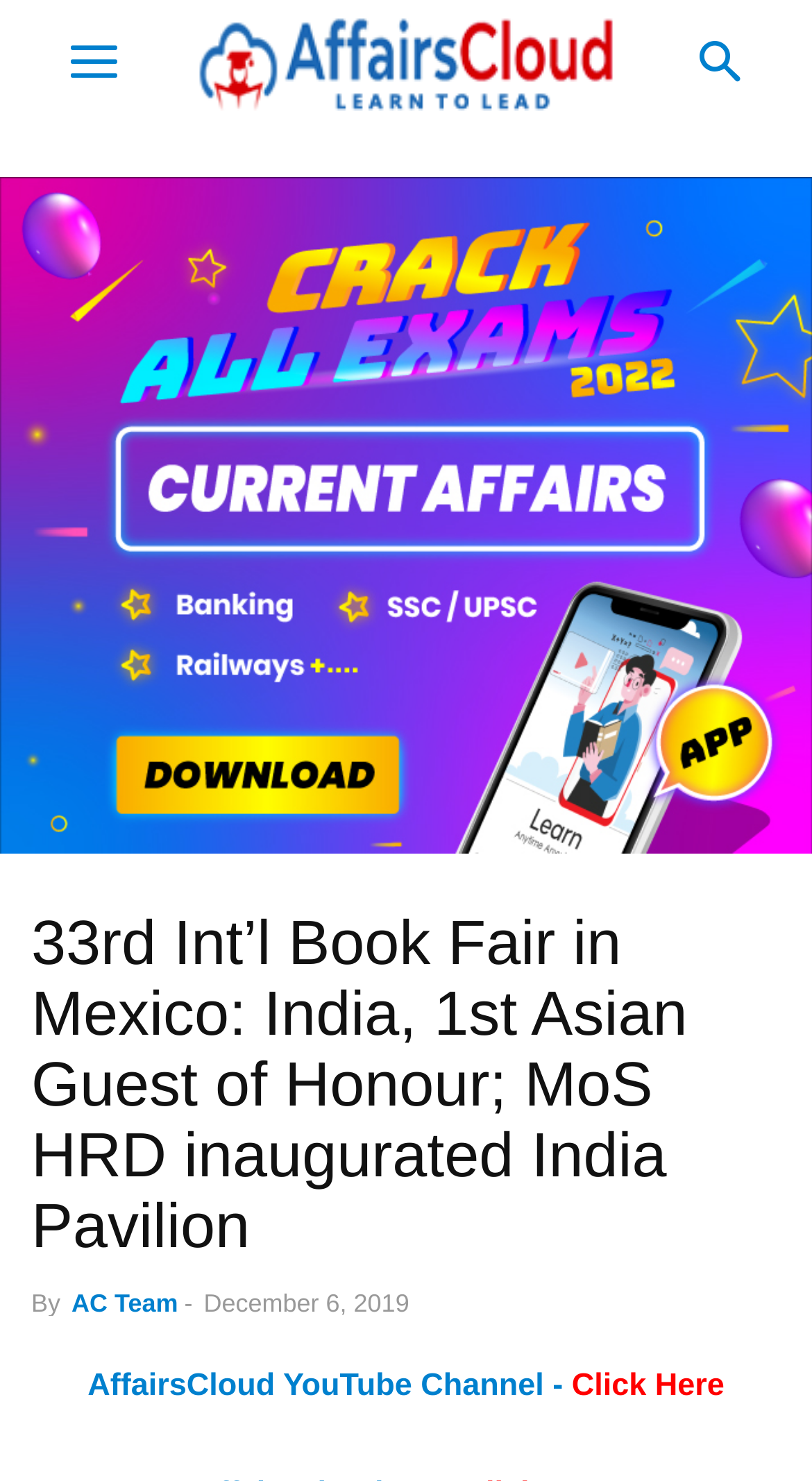Identify and provide the bounding box for the element described by: "Eye. Mask".

None